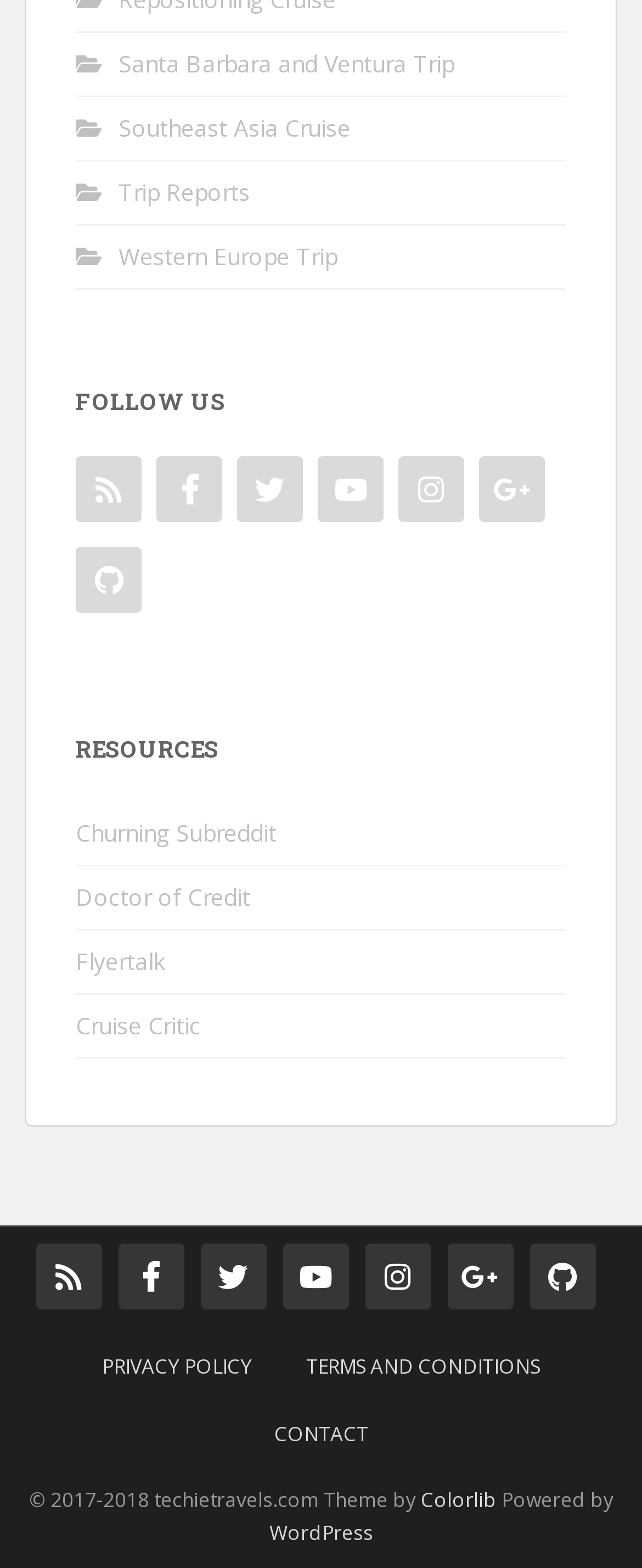Show the bounding box coordinates for the HTML element as described: "Southeast Asia Cruise".

[0.185, 0.072, 0.546, 0.092]